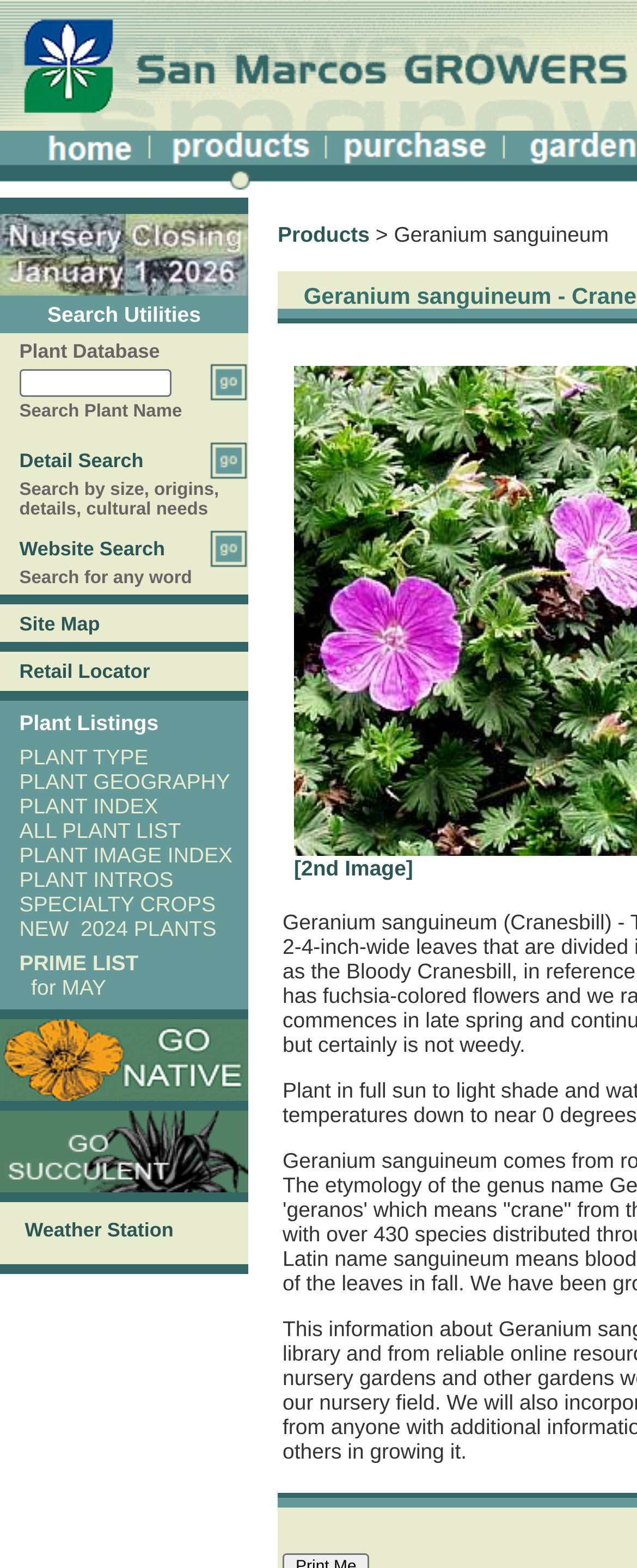Answer in one word or a short phrase: 
What is the purpose of the 'Search Database Go Button'?

To search the plant database